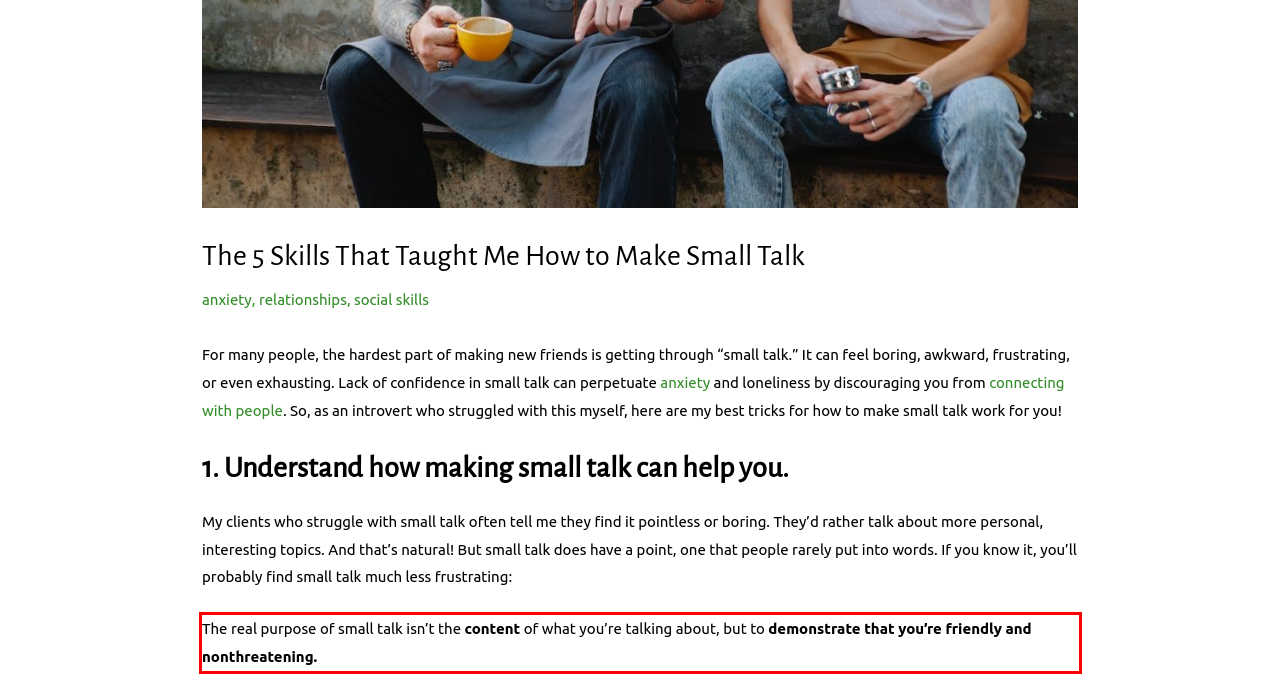Using the provided screenshot of a webpage, recognize the text inside the red rectangle bounding box by performing OCR.

The real purpose of small talk isn’t the content of what you’re talking about, but to demonstrate that you’re friendly and nonthreatening.